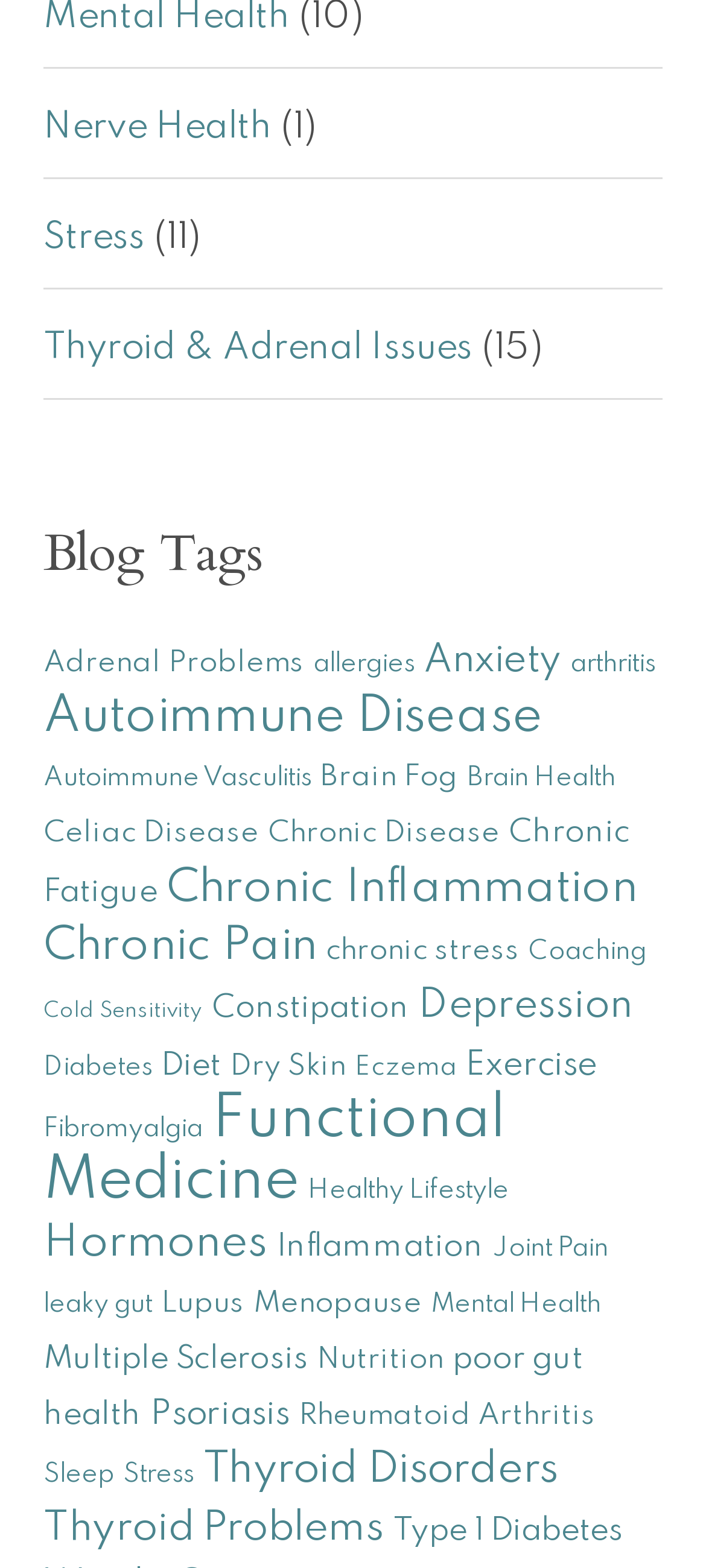Answer the question below with a single word or a brief phrase: 
How many items are related to 'Chronic Pain'?

16 items